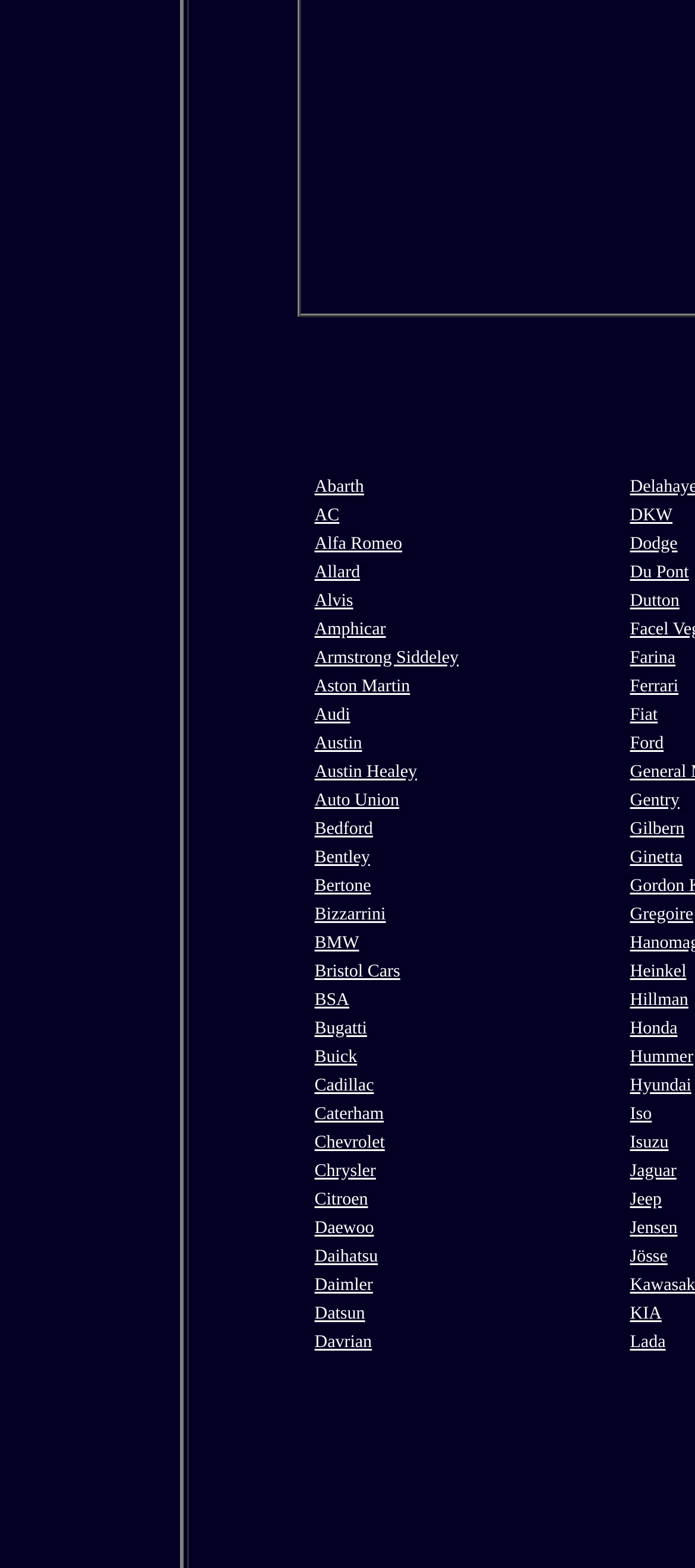Please indicate the bounding box coordinates for the clickable area to complete the following task: "Click on Abarth". The coordinates should be specified as four float numbers between 0 and 1, i.e., [left, top, right, bottom].

[0.453, 0.298, 0.524, 0.318]